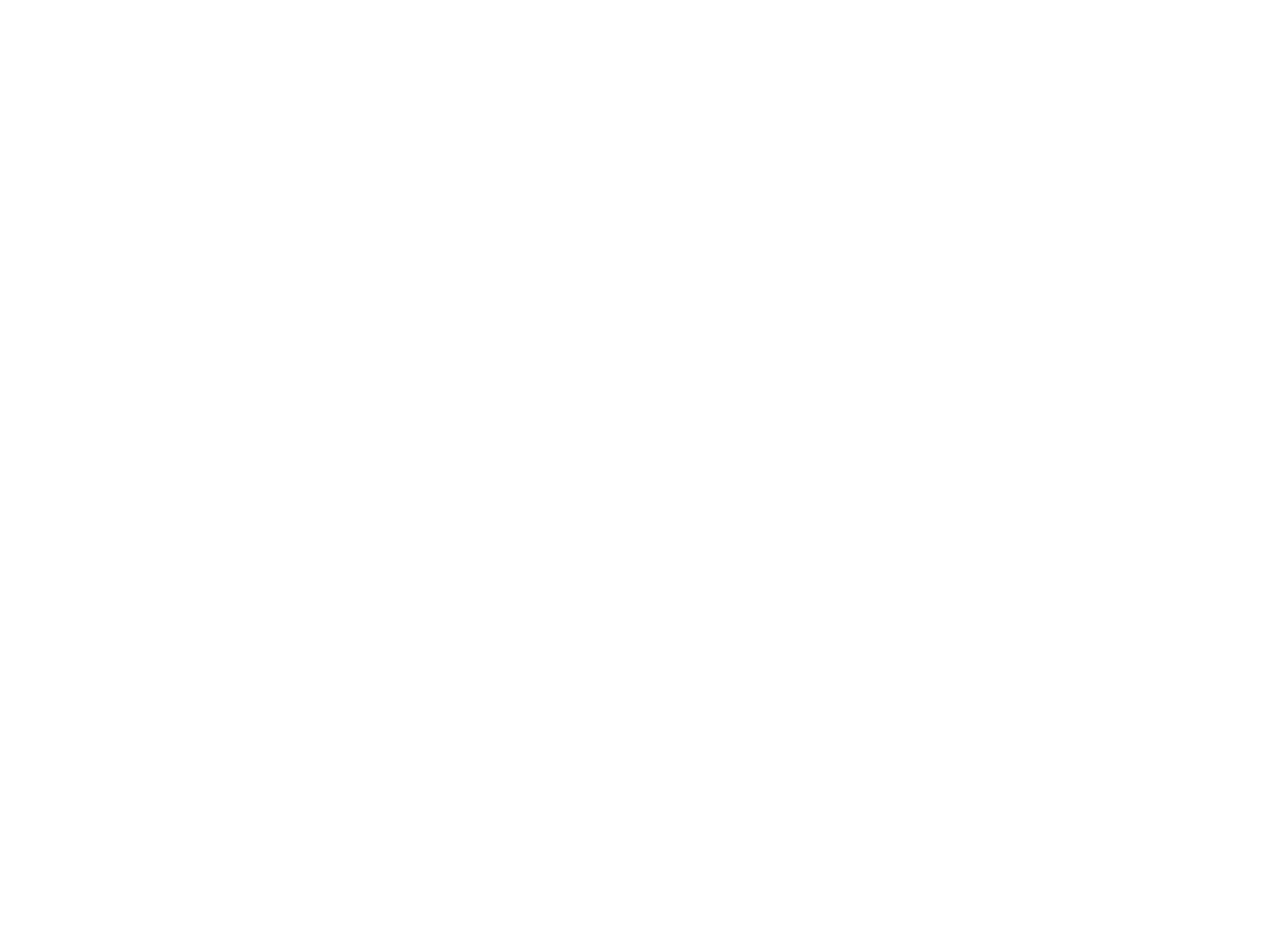Using the details in the image, give a detailed response to the question below:
How many pages are there in total?

I looked at the StaticText element with the text 'Page 2 of 3' and inferred that there are three pages in total.